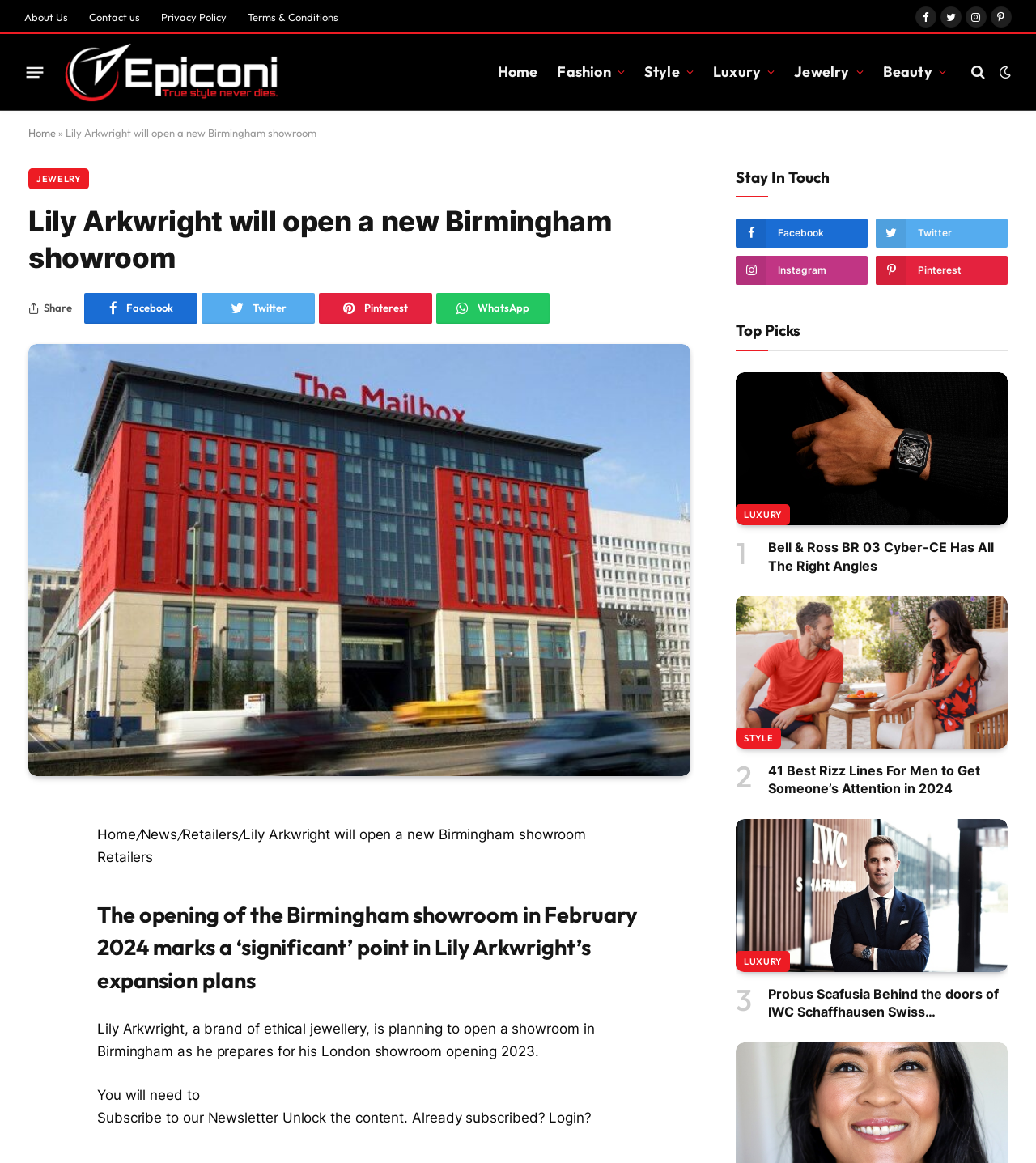Specify the bounding box coordinates of the region I need to click to perform the following instruction: "Click on the 'Trace Mobile Number in Pakistan with Name, Address & CNIC' link". The coordinates must be four float numbers in the range of 0 to 1, i.e., [left, top, right, bottom].

None